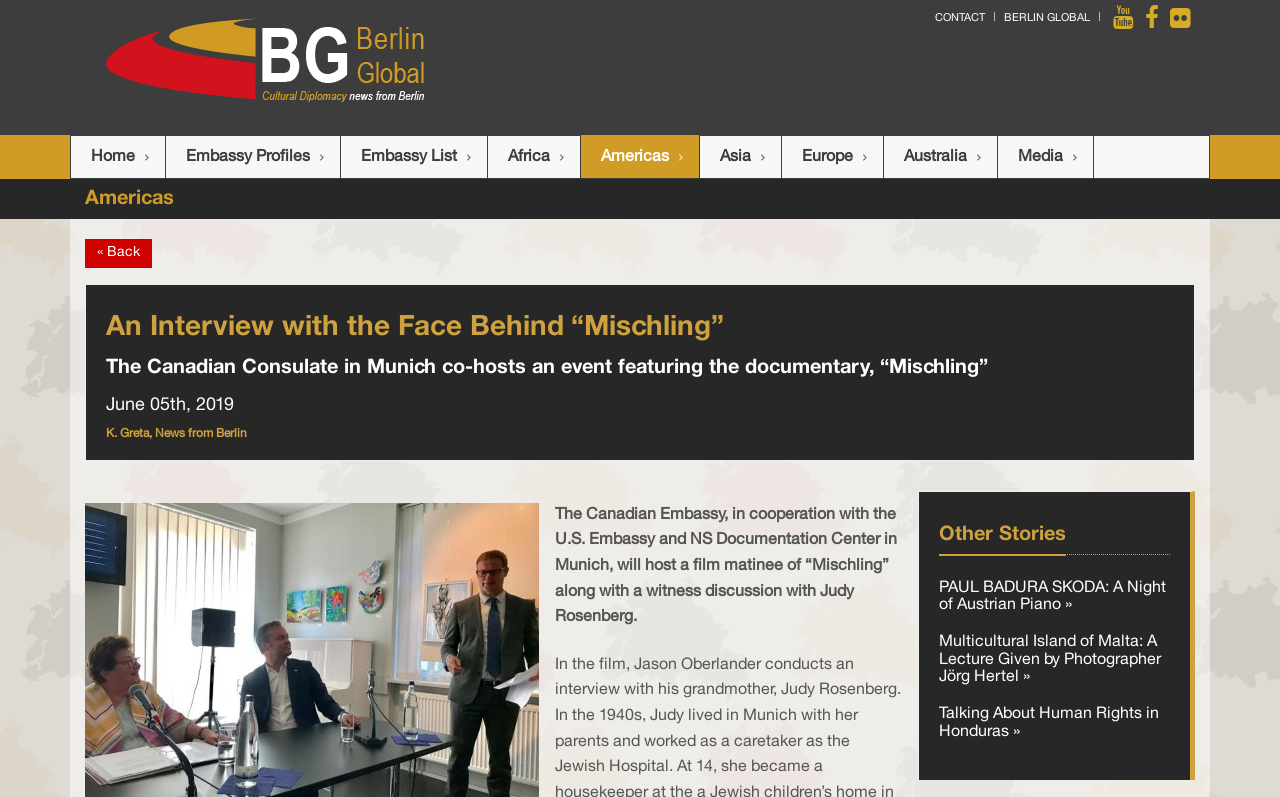Give a comprehensive overview of the webpage, including key elements.

The webpage is about Berlin Global, specifically focusing on the Americas region. At the top, there are several links, including "CONTACT", "BERLIN GLOBAL", and three social media icons. To the left of these links, there is a logo image with a link labeled "Logo". Below the logo, there are several navigation links, including "Home", "Embassy Profiles", "Embassy List", and links to different regions such as "Africa", "Asia", "Europe", and "Australia". The current page is highlighted as "Americas".

The main content of the page is divided into two sections. On the left, there is a heading "Americas" followed by a link to go back to a previous page. Below this, there are two news article headings, "An Interview with the Face Behind “Mischling”" and "The Canadian Consulate in Munich co-hosts an event featuring the documentary, “Mischling”". Each article has a date and author listed below the heading.

On the right side of the page, there is a section labeled "Other Stories" with three links to other news articles, including "PAUL BADURA SKODA: A Night of Austrian Piano", "Multicultural Island of Malta: A Lecture Given by Photographer Jörg Hertel", and "Talking About Human Rights in Honduras". Below this section, there is an image with a link to a file named "20190605_An Interview with the Face Behind.jpg".

At the bottom of the page, there is a paragraph of text describing an event hosted by the Canadian Embassy, including a film matinee and witness discussion.